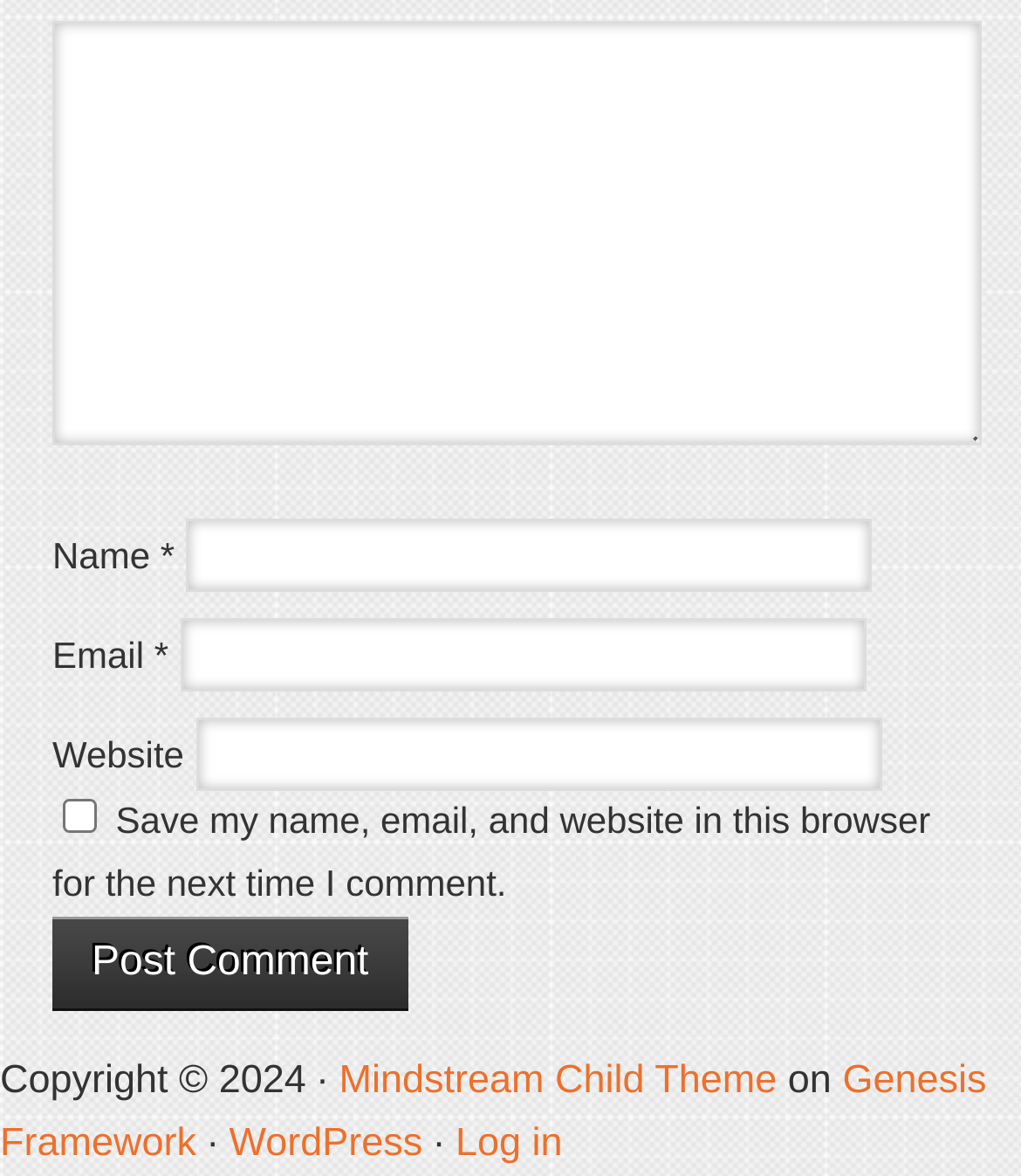Determine the bounding box coordinates for the UI element with the following description: "Menú principal". The coordinates should be four float numbers between 0 and 1, represented as [left, top, right, bottom].

None